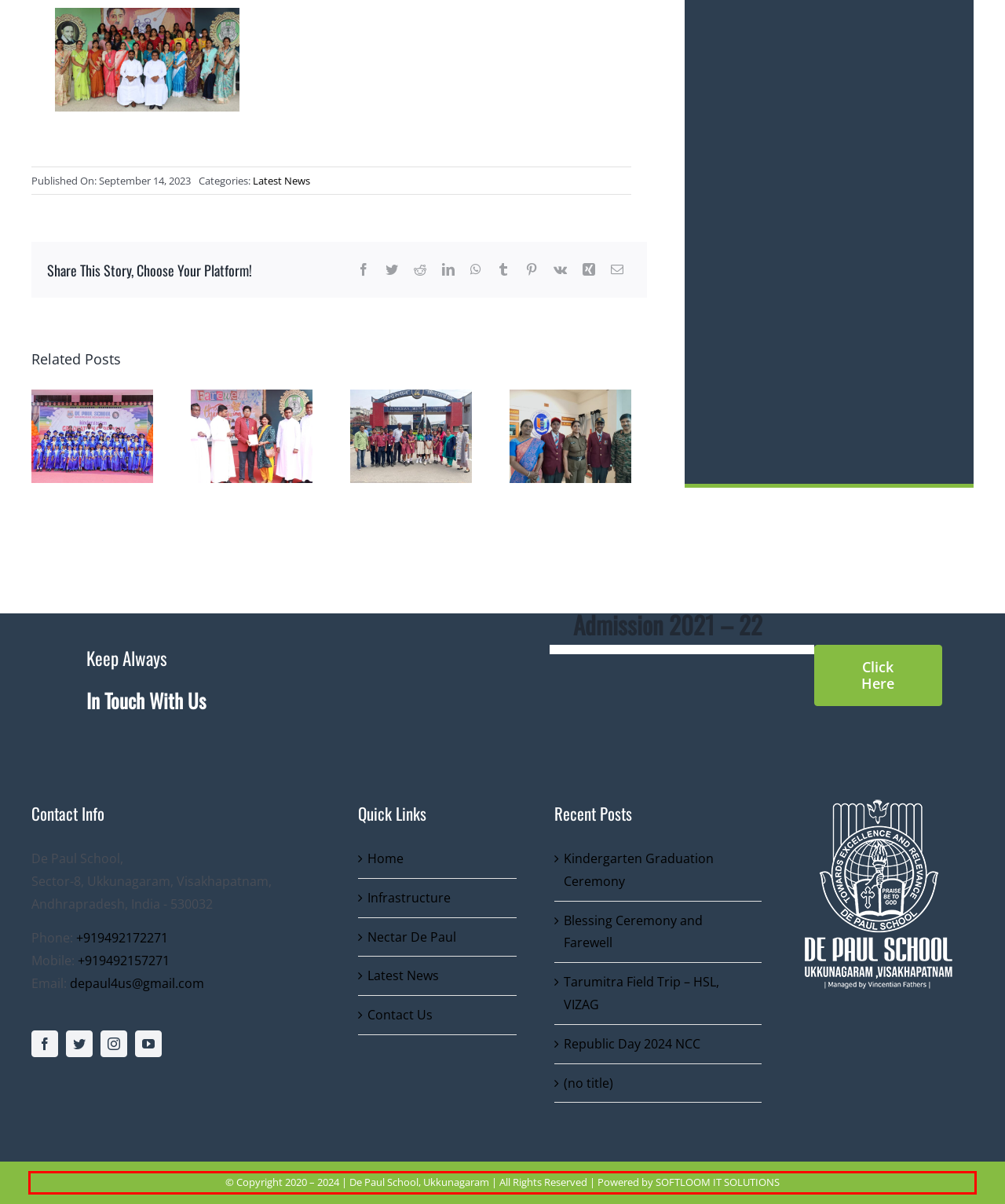Analyze the screenshot of the webpage and extract the text from the UI element that is inside the red bounding box.

© Copyright 2020 – 2024 | De Paul School, Ukkunagaram | All Rights Reserved | Powered by SOFTLOOM IT SOLUTIONS